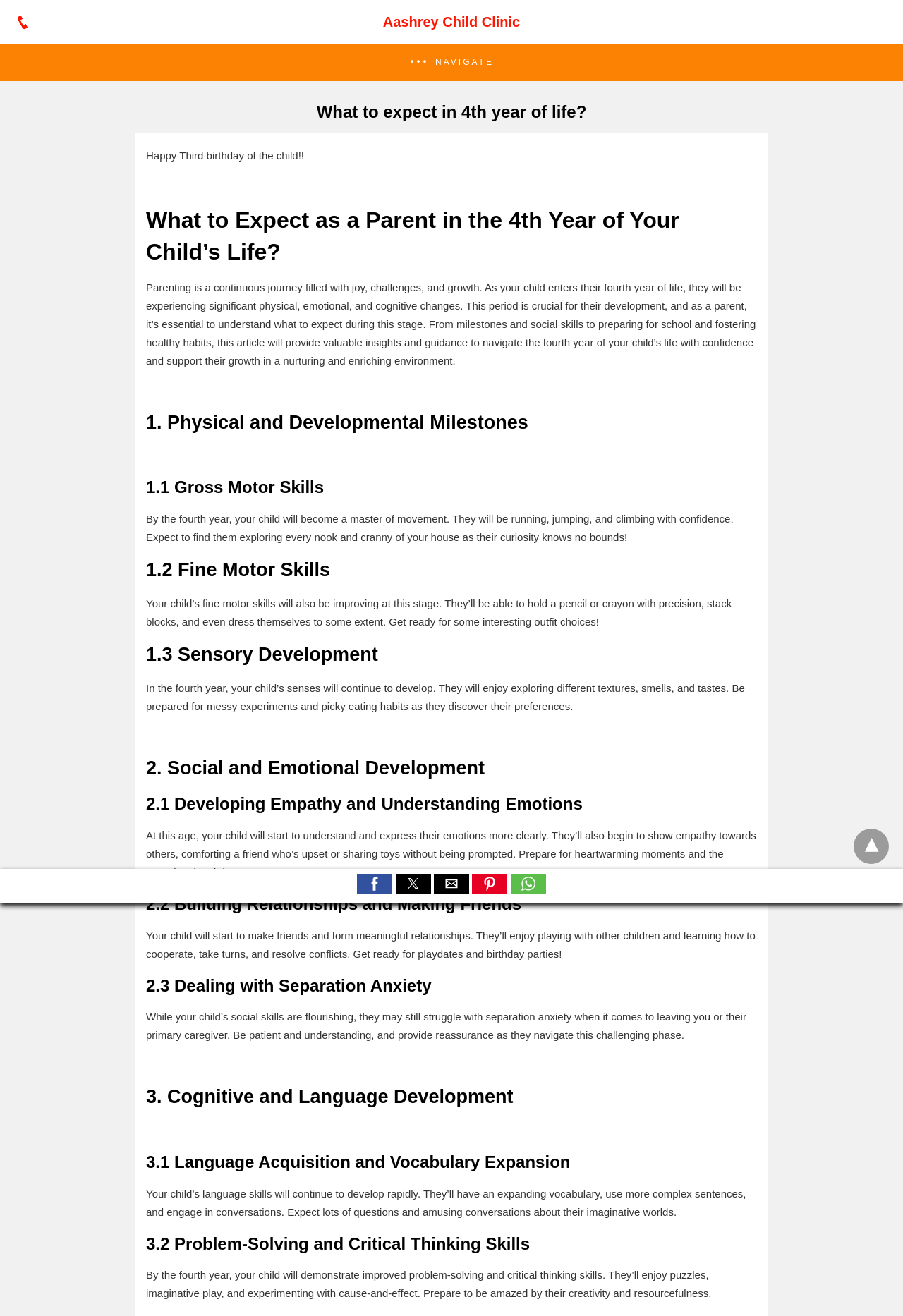Respond to the following question with a brief word or phrase:
What is the child's social skill development like at this stage?

Making friends and showing empathy